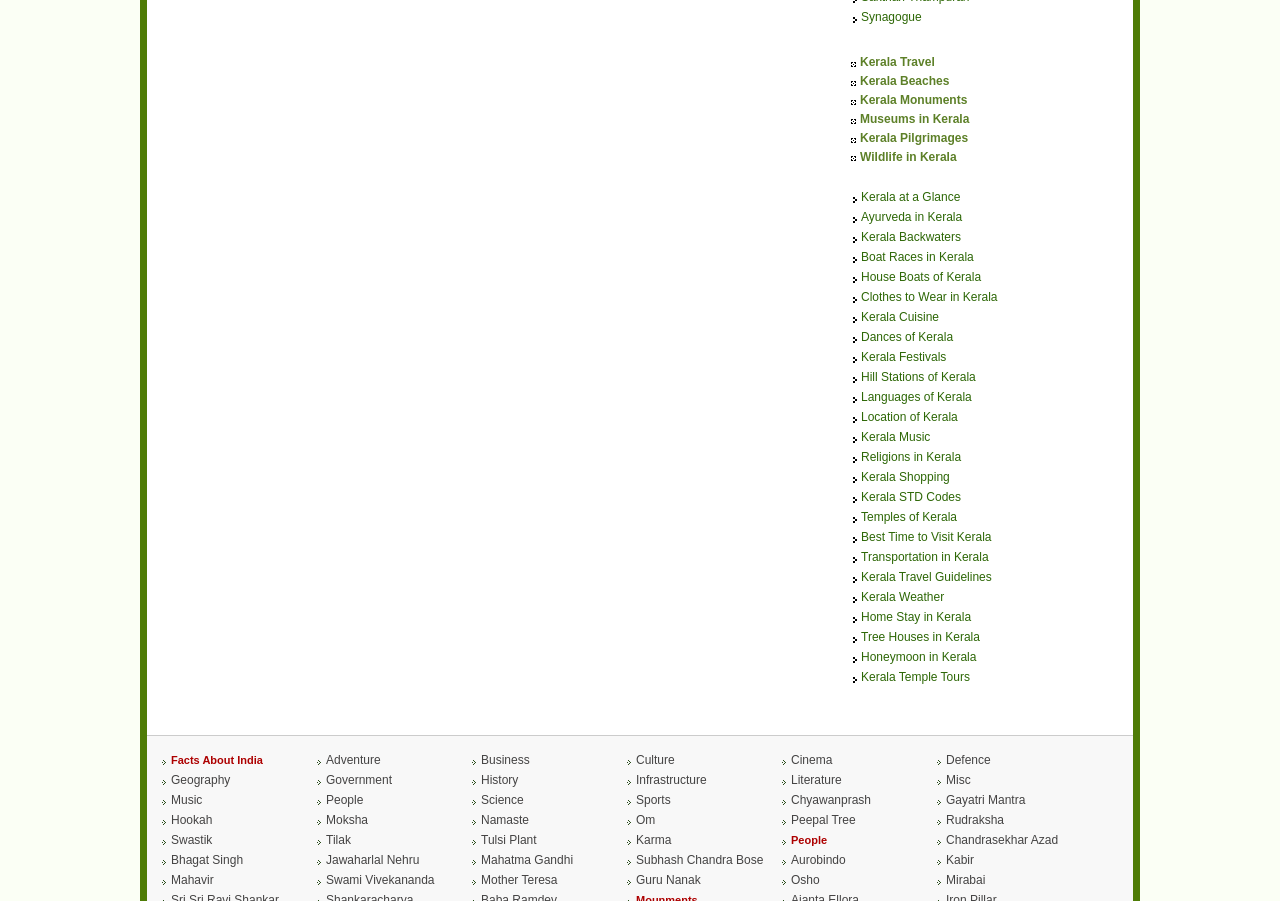Please answer the following question using a single word or phrase: 
What is the topic of the webpage?

Kerala